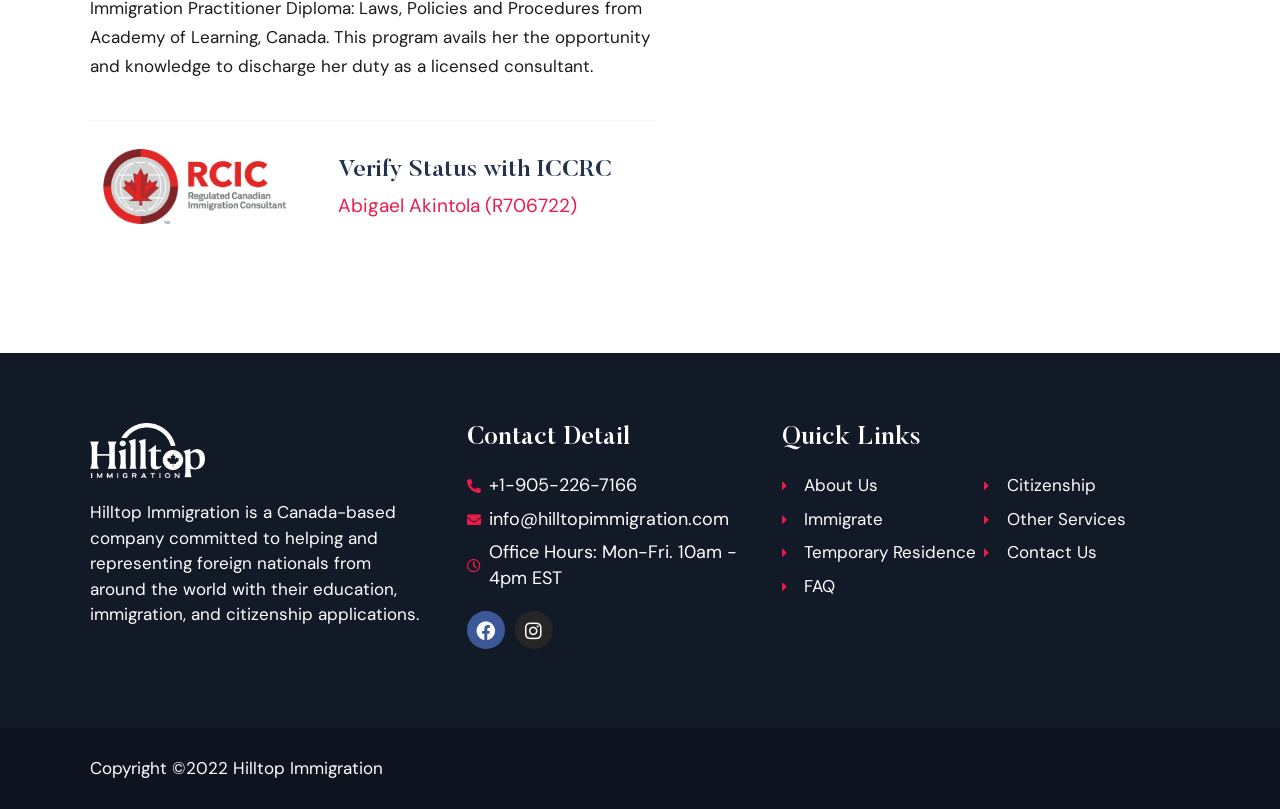Respond to the following question using a concise word or phrase: 
How many quick links are there?

6